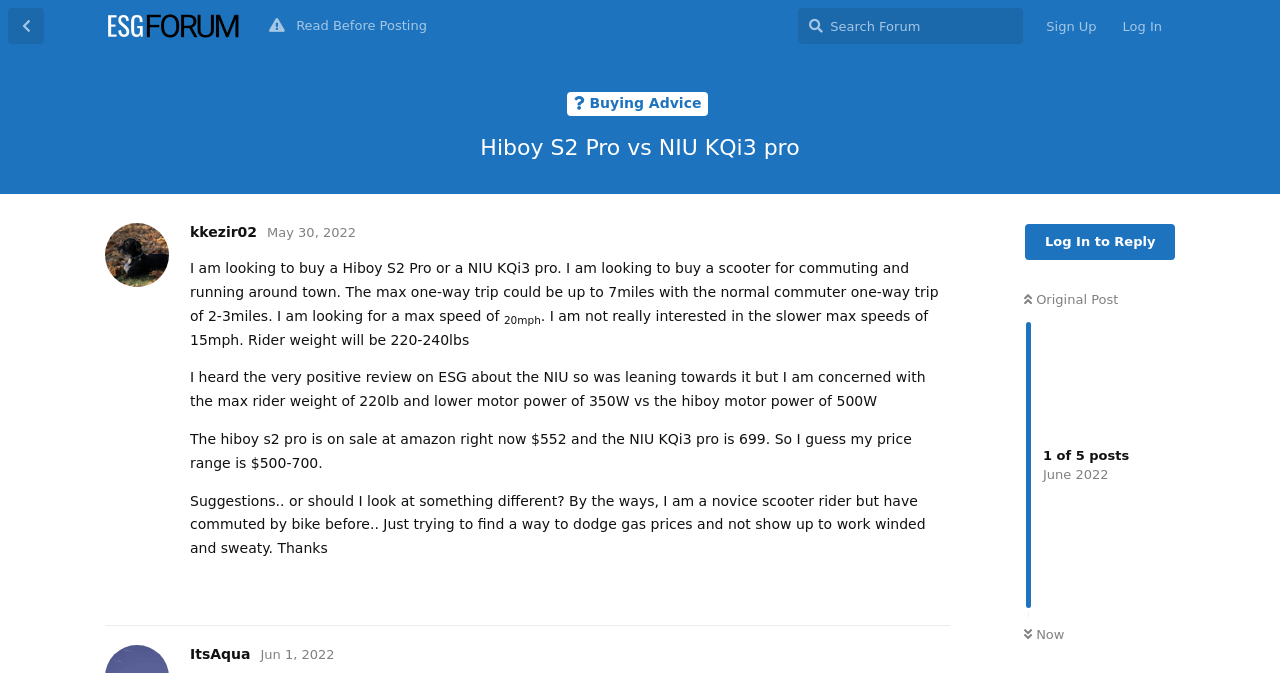Respond with a single word or phrase to the following question:
What is the price range of the scooters mentioned?

$500-700